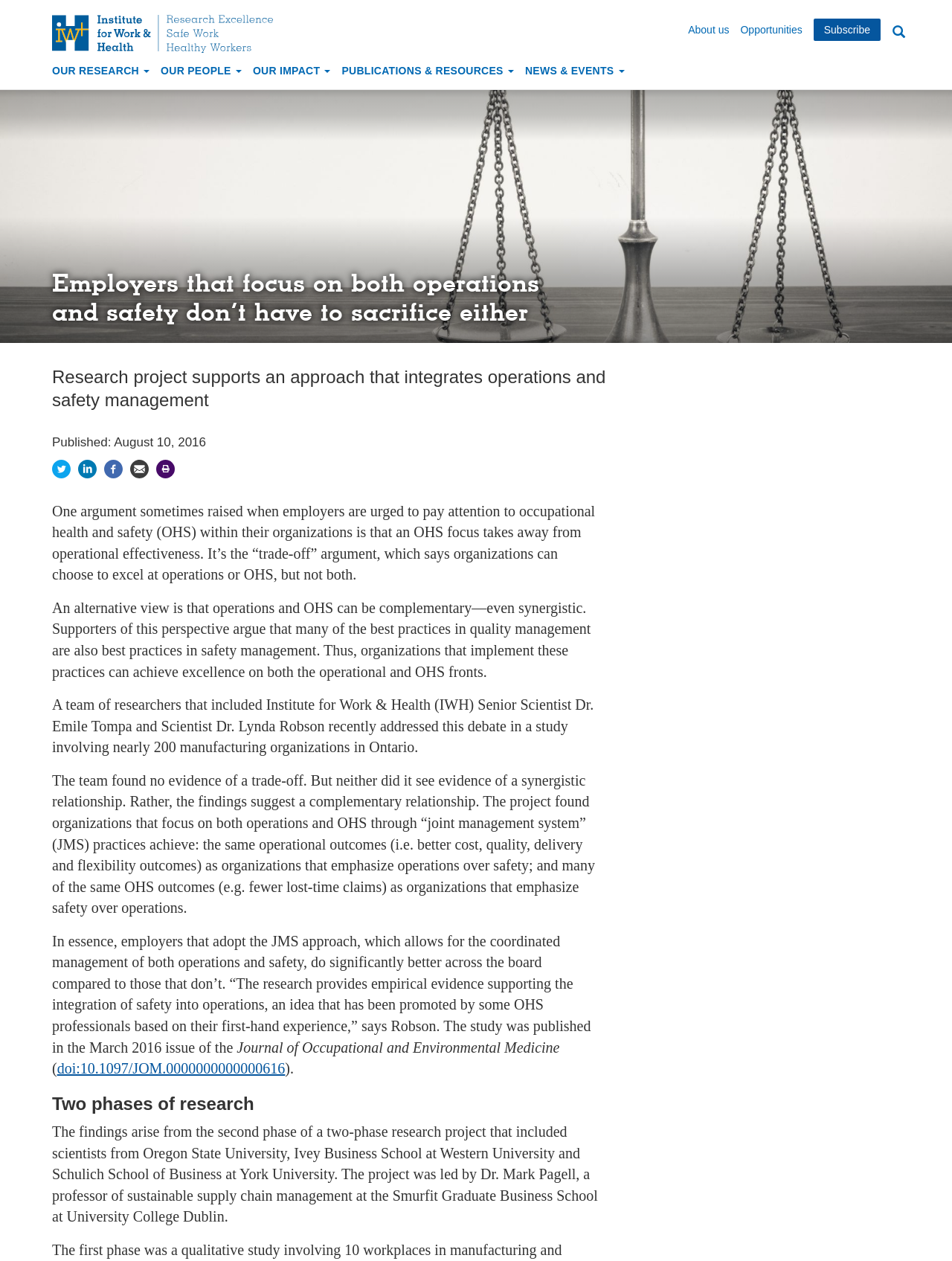Identify the bounding box coordinates for the region of the element that should be clicked to carry out the instruction: "Check 'Top Safari Packages'". The bounding box coordinates should be four float numbers between 0 and 1, i.e., [left, top, right, bottom].

None